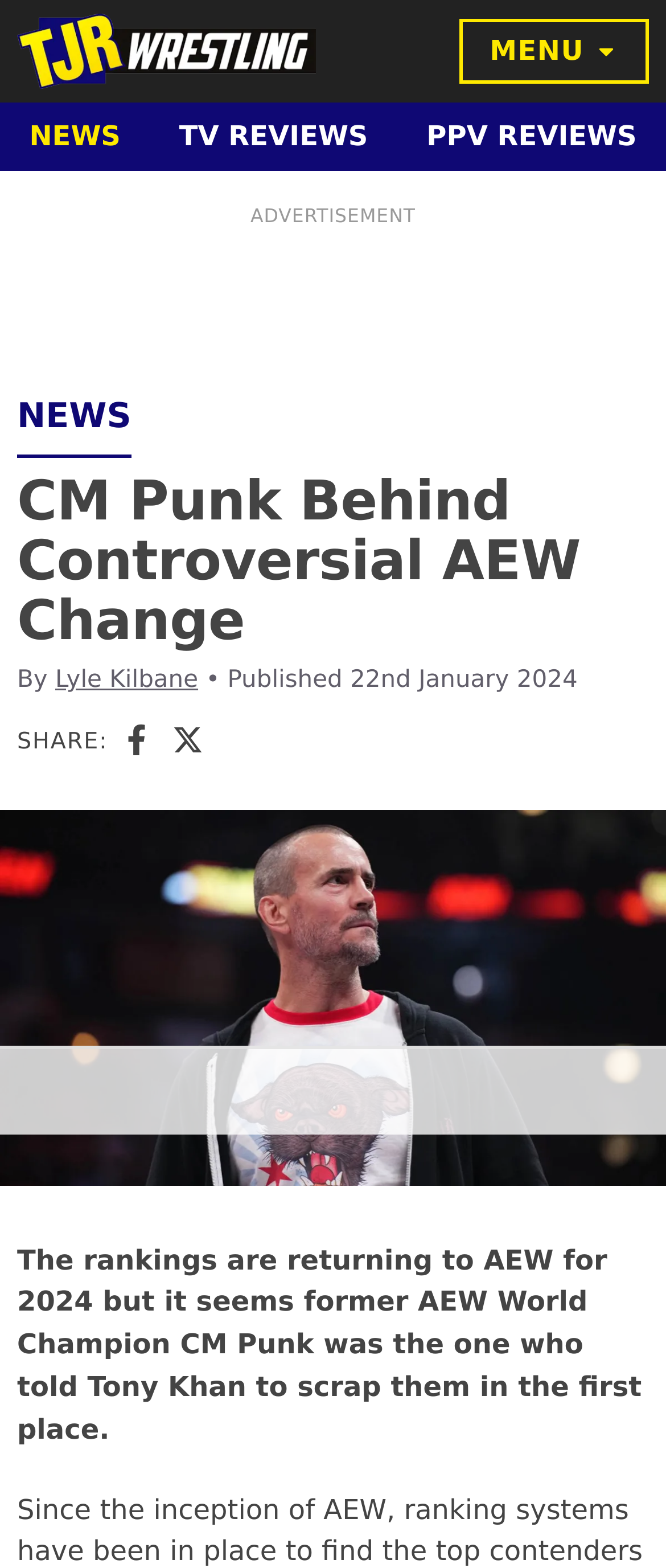Find the bounding box coordinates of the clickable element required to execute the following instruction: "Click the TJR Wrestling logo". Provide the coordinates as four float numbers between 0 and 1, i.e., [left, top, right, bottom].

[0.026, 0.009, 0.474, 0.057]